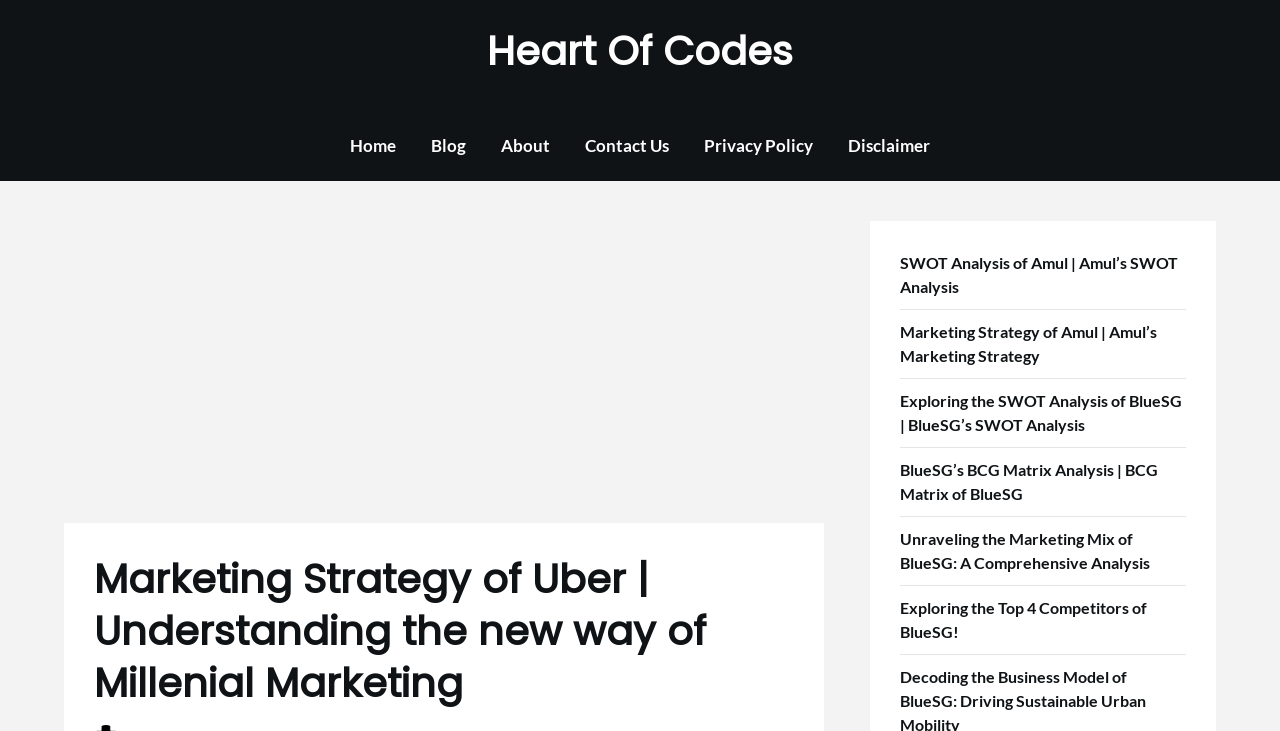How many links are present in the top navigation bar?
Provide a one-word or short-phrase answer based on the image.

6